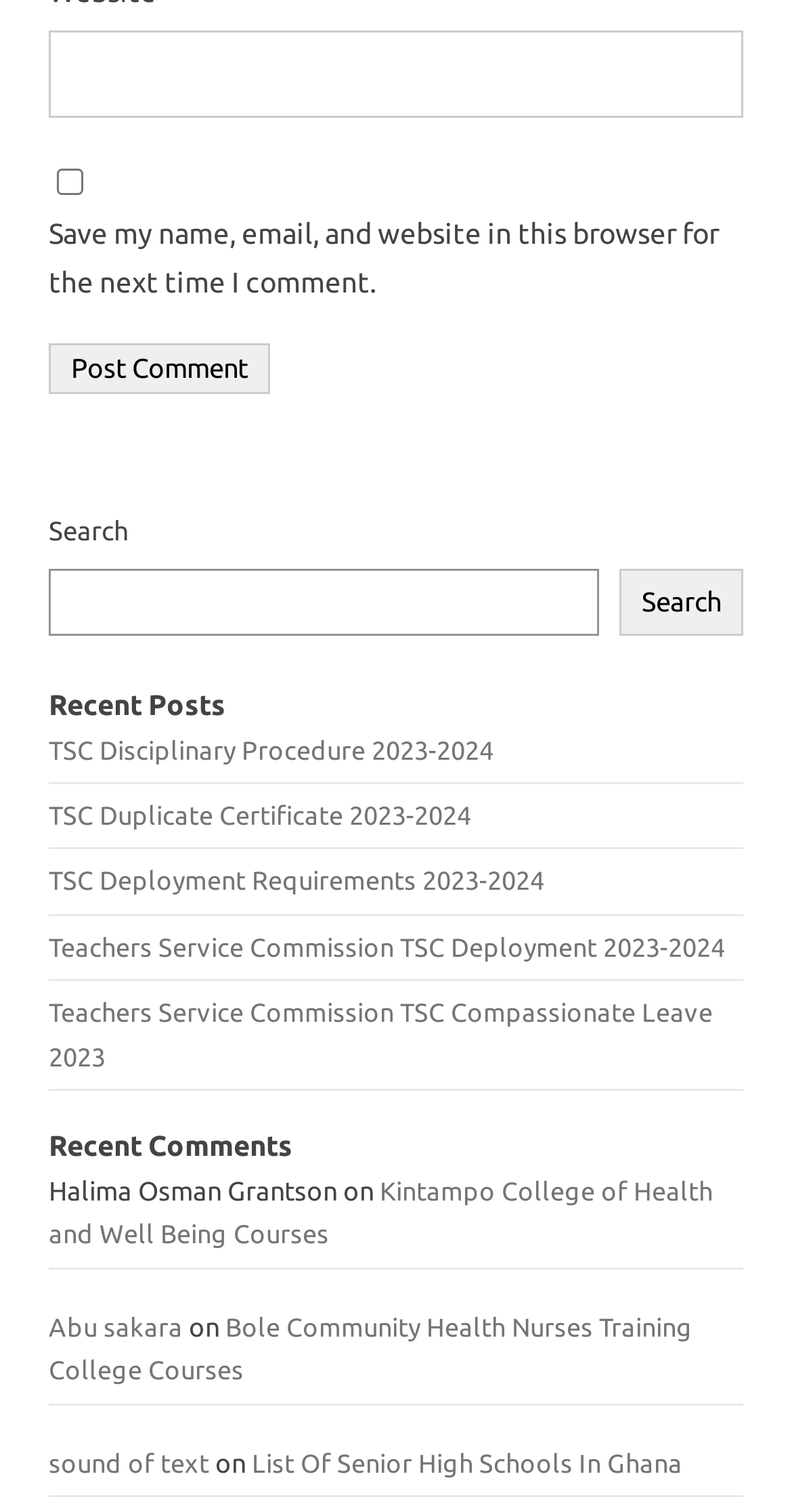From the webpage screenshot, predict the bounding box coordinates (top-left x, top-left y, bottom-right x, bottom-right y) for the UI element described here: Elfrida of Greenwalls

None